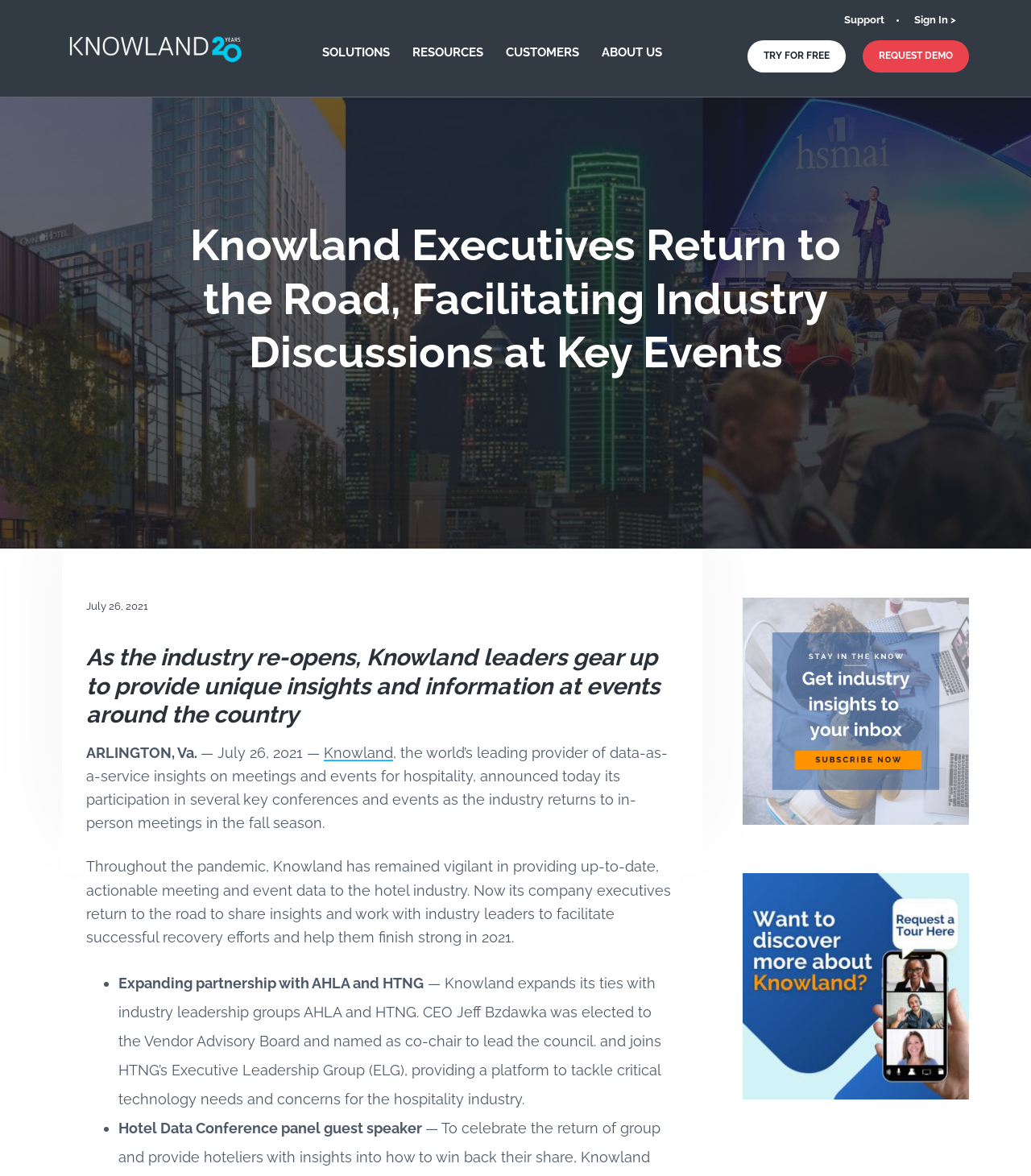Determine the bounding box coordinates of the section I need to click to execute the following instruction: "Request a demo". Provide the coordinates as four float numbers between 0 and 1, i.e., [left, top, right, bottom].

[0.837, 0.034, 0.94, 0.061]